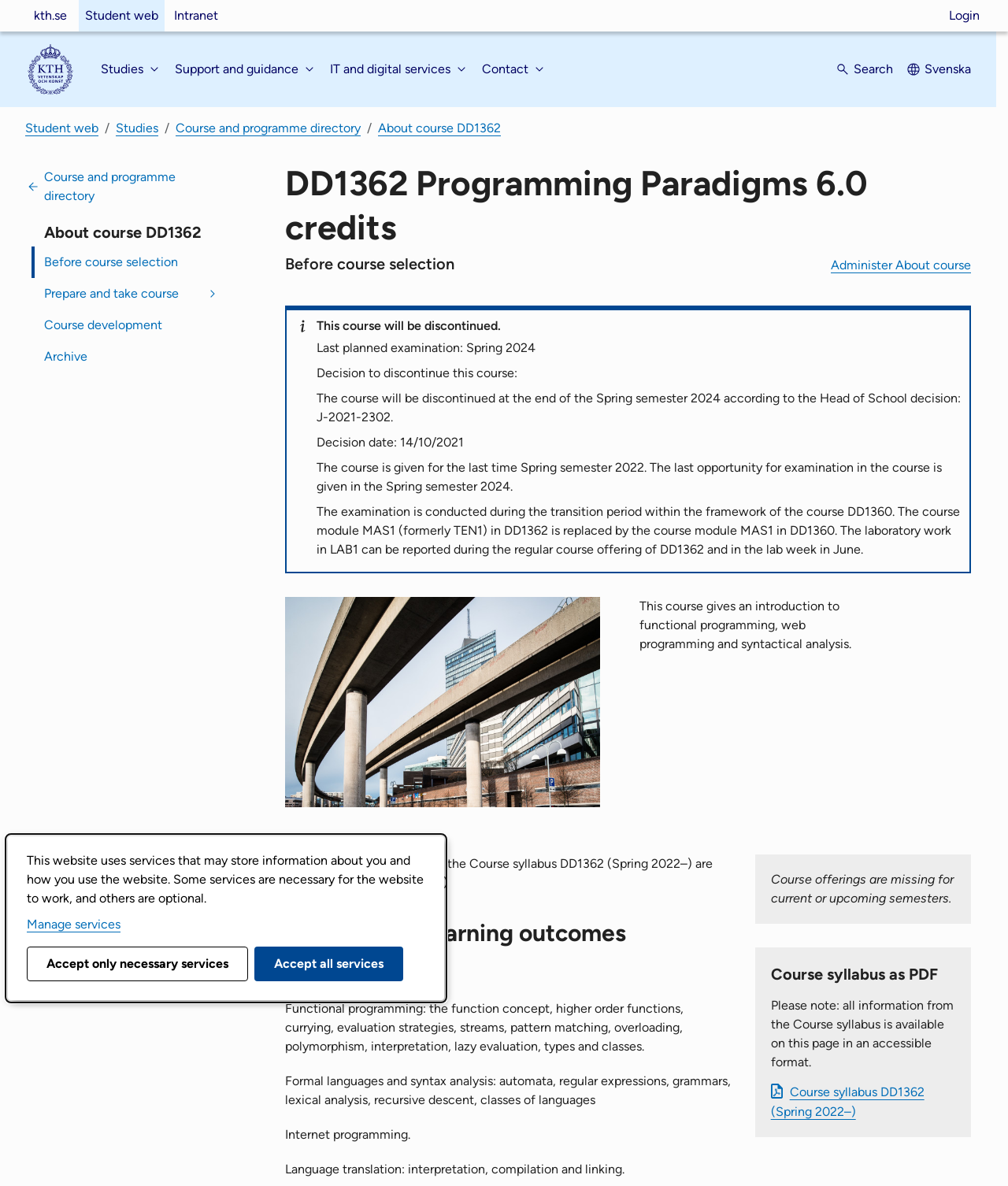Is the course syllabus available as a PDF?
Kindly offer a comprehensive and detailed response to the question.

The course syllabus is available as a PDF, as indicated by the 'Course syllabus as PDF' section, which provides a link to download the syllabus.